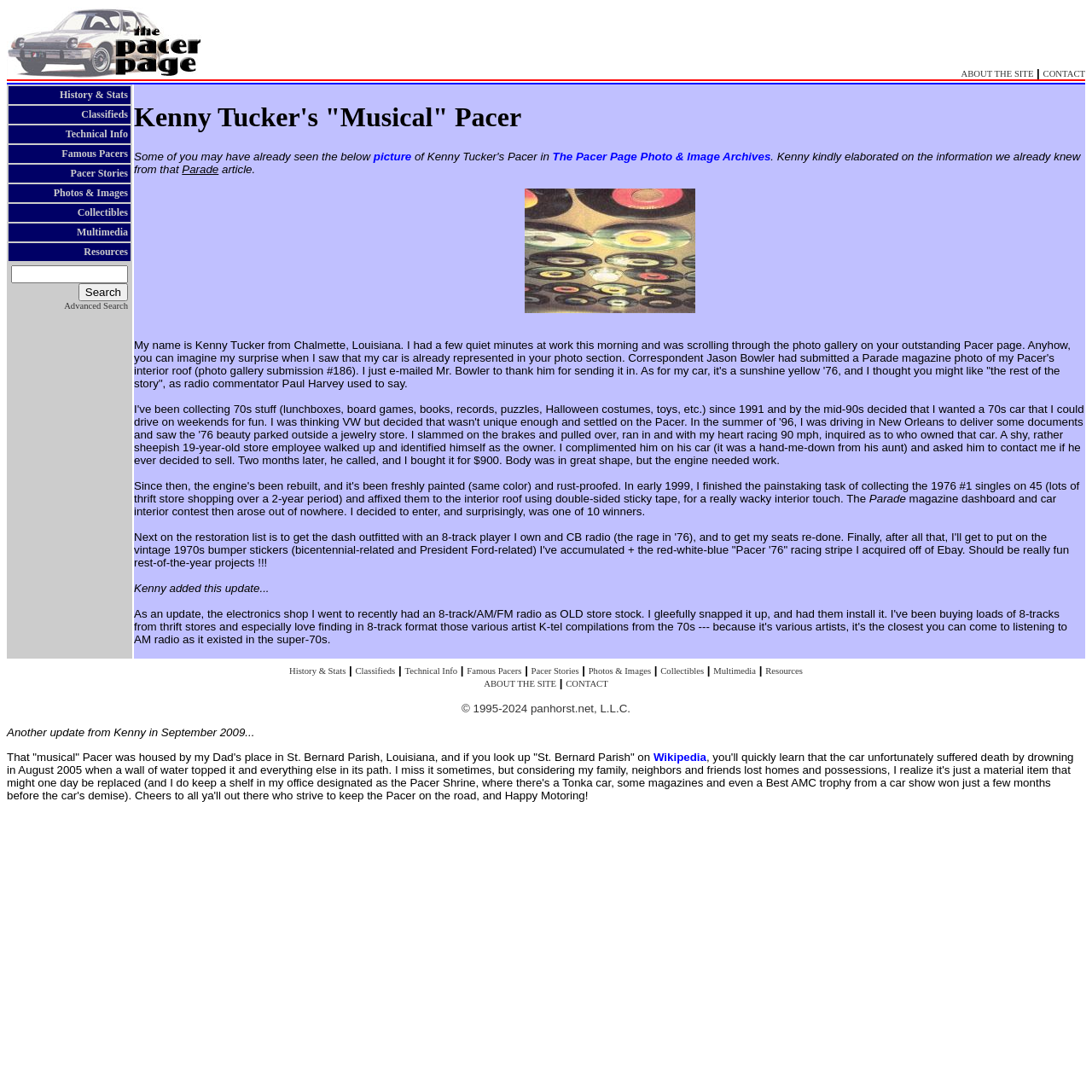Analyze the image and deliver a detailed answer to the question: What is on the interior roof of Kenny's Pacer?

The answer can be found in the text content of the webpage, where it says 'In early 1999, I finished the painstaking task of collecting the 1976 #1 singles on 45 (lots of thrift store shopping over a 2-year period) and affixed them to the interior roof using double-sided sticky tape, for a really wacky interior touch.'